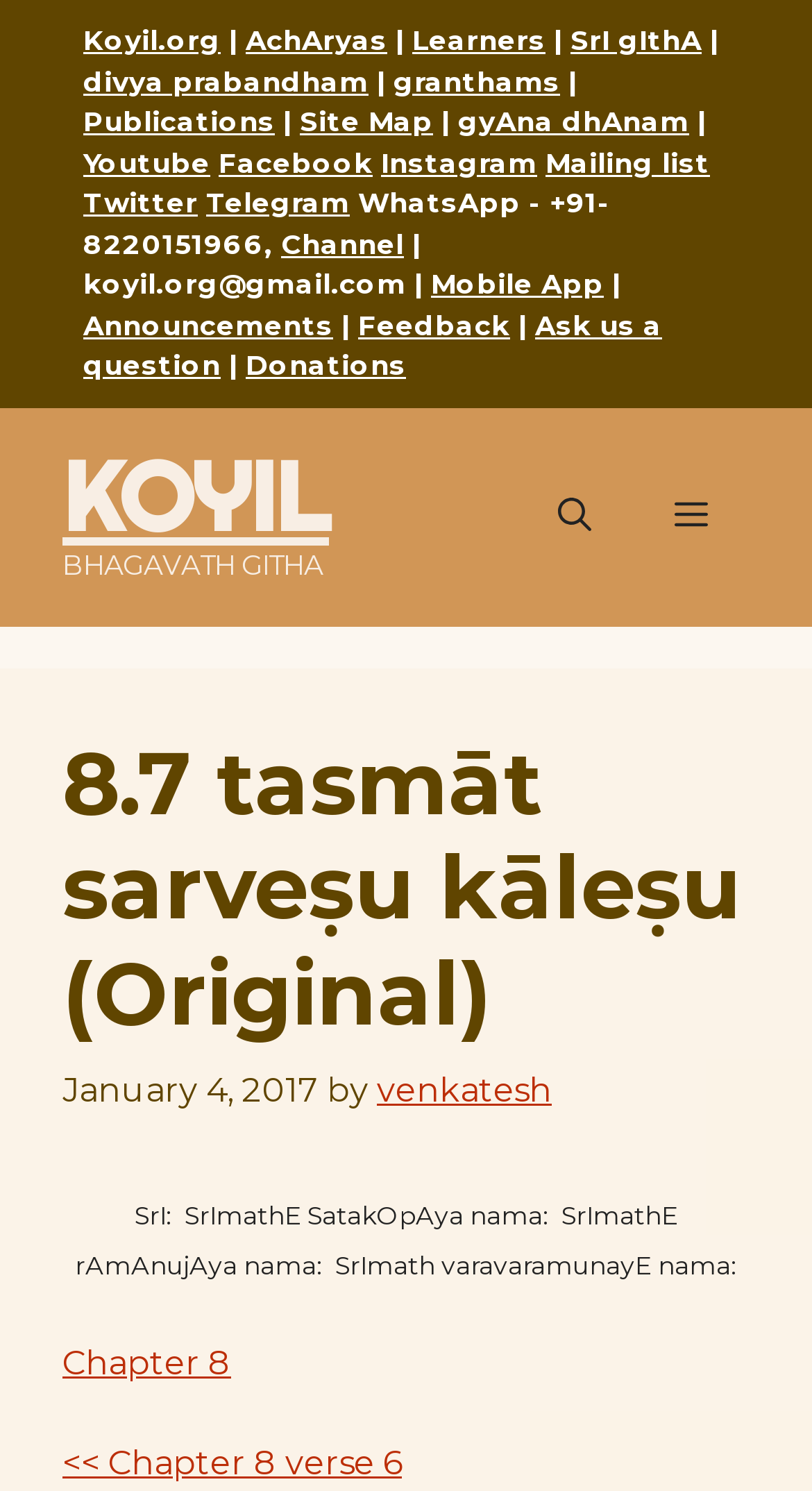Identify the bounding box coordinates for the element you need to click to achieve the following task: "Check the Facebook link". The coordinates must be four float values ranging from 0 to 1, formatted as [left, top, right, bottom].

[0.269, 0.097, 0.459, 0.119]